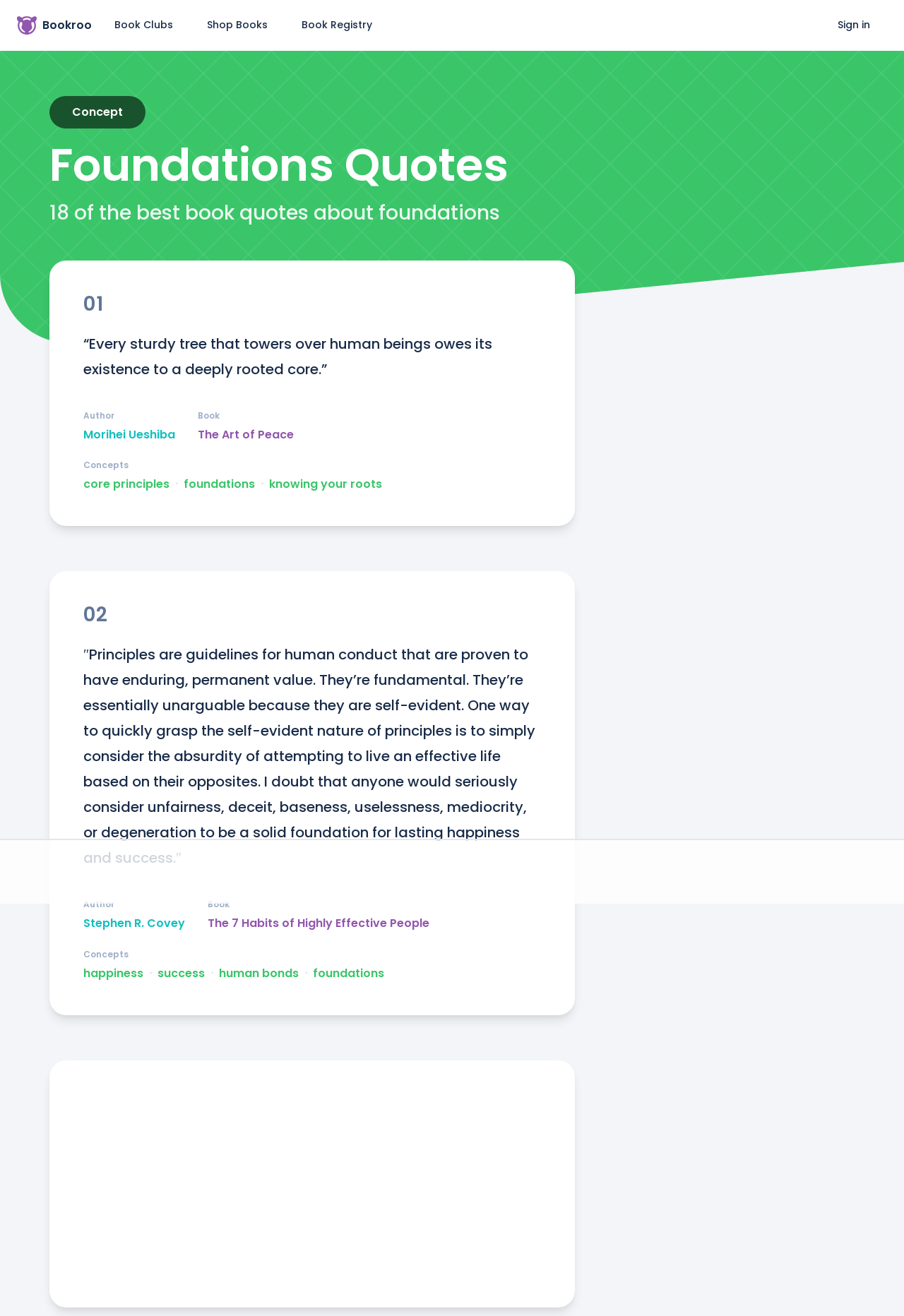Offer a thorough description of the webpage.

This webpage appears to be a collection of quotes about foundations, with a focus on principles and human conduct. At the top of the page, there are several links to other sections of the website, including "Bookroo", "Book Clubs", "Shop Books", and "Book Registry". On the top right, there is a "Sign in" link.

Below the links, there is a heading that reads "Foundations Quotes", followed by a subheading that says "18 of the best book quotes about foundations". The main content of the page is divided into sections, each featuring a quote about foundations. The quotes are numbered, starting from "01", and are accompanied by the author's name and the title of the book from which the quote is taken.

The first quote is from Morihei Ueshiba's book "The Art of Peace", and it talks about the importance of a deeply rooted core for a sturdy tree. The second quote is from Stephen R. Covey's book "The 7 Habits of Highly Effective People", and it discusses the nature of principles and their importance in human conduct.

Throughout the page, there are also links to related concepts, such as "core principles", "foundations", "knowing your roots", "happiness", "success", and "human bonds". These links are scattered throughout the quotes, and appear to be related to the content of the quotes.

There are also several advertisements on the page, including three iframes that take up small sections of the page. One of these advertisements is located at the bottom of the page, while the other two are placed in the middle of the page.

At the top of the page, there is a large image that spans the entire width of the page, and there is also a smaller image above the "Bookroo" link.